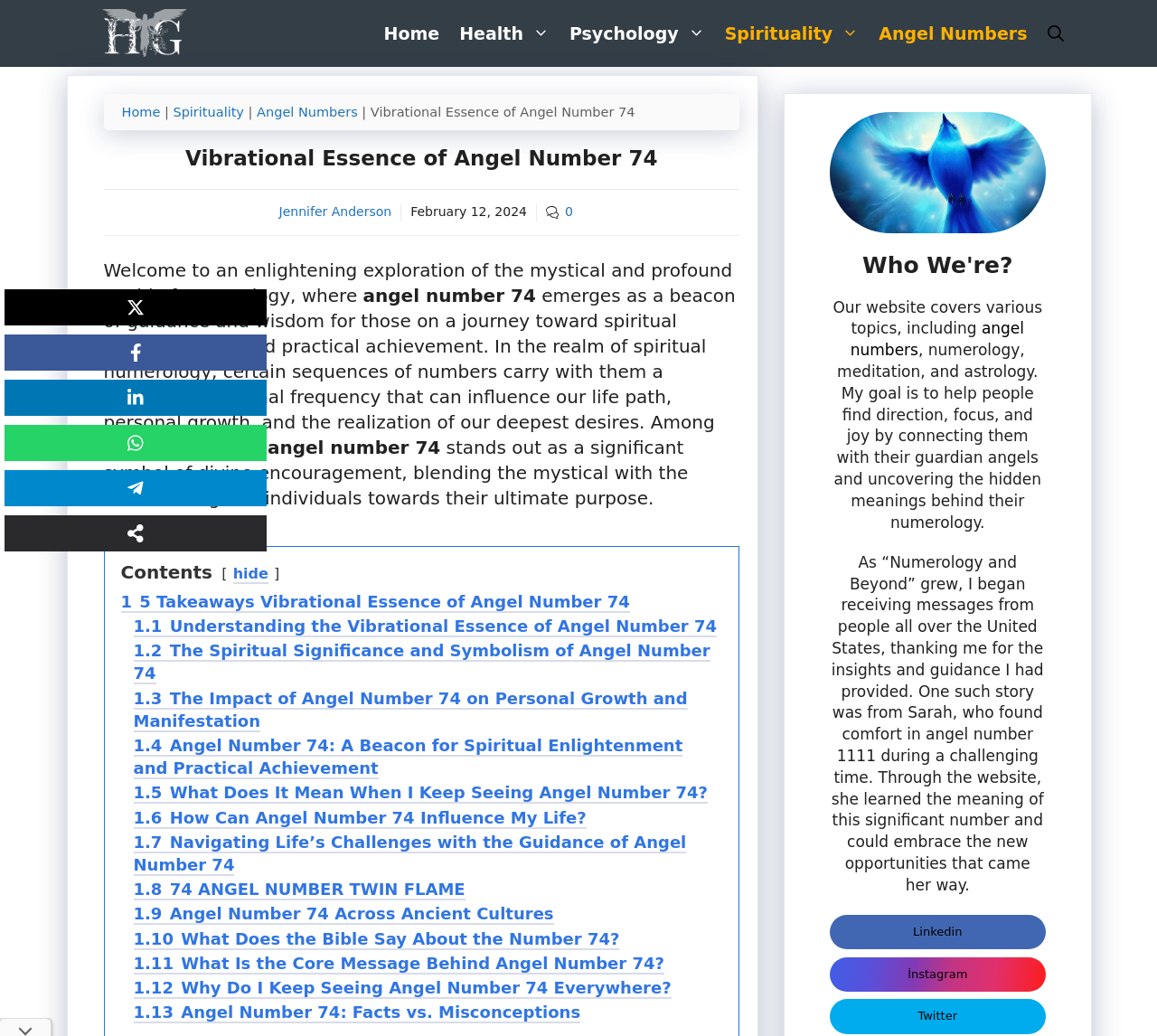Given the element description "angel numbers" in the screenshot, predict the bounding box coordinates of that UI element.

[0.735, 0.308, 0.885, 0.347]